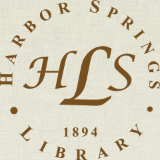What is the background color of the logo?
Provide a detailed answer to the question using information from the image.

The logo is set against a textured beige background, which adds a classic and timeless quality, symbolizing the library's dedication to knowledge and community.